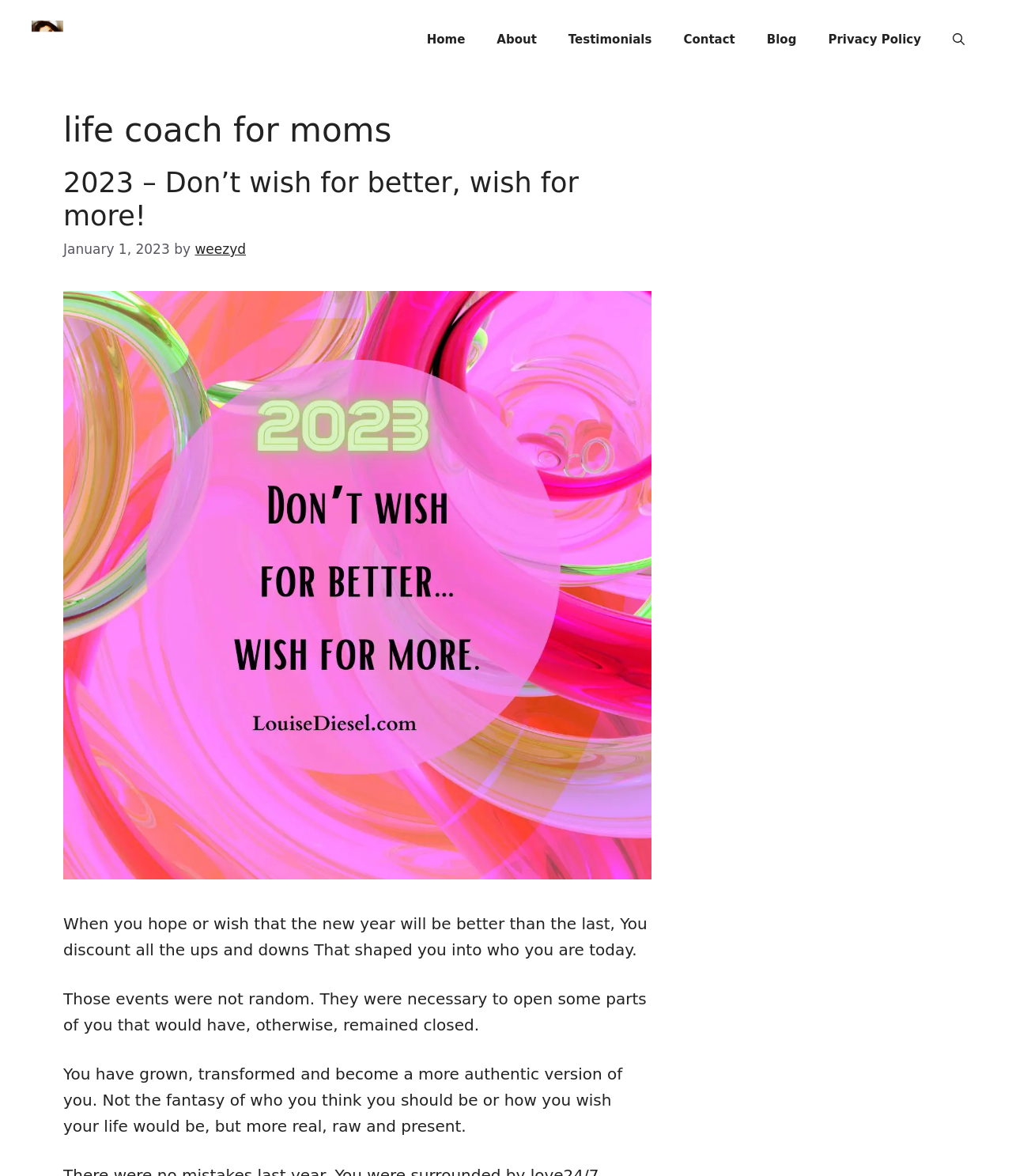Provide an in-depth description of the elements and layout of the webpage.

The webpage is an archive page for "life coach for moms" on Louise Diesel Life Coach's website. At the top, there is a banner that spans the entire width of the page, containing a link to the website's homepage and an image of the logo. Below the banner, there is a navigation menu with links to various pages, including Home, About, Testimonials, Contact, Blog, and Privacy Policy, as well as a search bar.

The main content of the page is divided into two sections. The first section has a heading that reads "life coach for moms" and contains a subheading that reads "2023 – Don’t wish for better, wish for more!". Below the subheading, there is a link to the same title, followed by a timestamp indicating the date "January 1, 2023", and the author's name "weezyd".

The second section consists of three paragraphs of text. The first paragraph discusses the idea of hoping for a better new year and how it discounts the experiences that shaped one's life. The second paragraph explains that those events were necessary for personal growth and transformation. The third paragraph emphasizes the importance of being authentic and present in one's life, rather than fantasizing about how it should be.

Overall, the webpage has a clean and organized structure, with clear headings and concise text, making it easy to navigate and read.